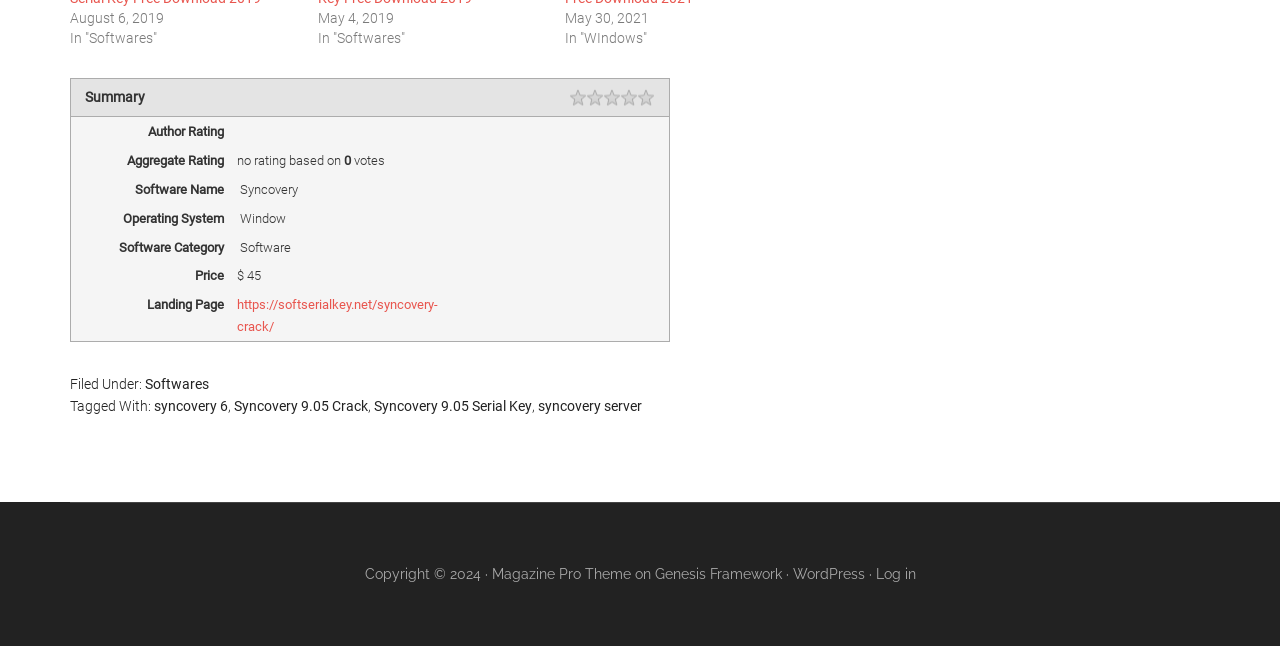Please find the bounding box coordinates of the element that you should click to achieve the following instruction: "View software category". The coordinates should be presented as four float numbers between 0 and 1: [left, top, right, bottom].

[0.093, 0.371, 0.175, 0.394]